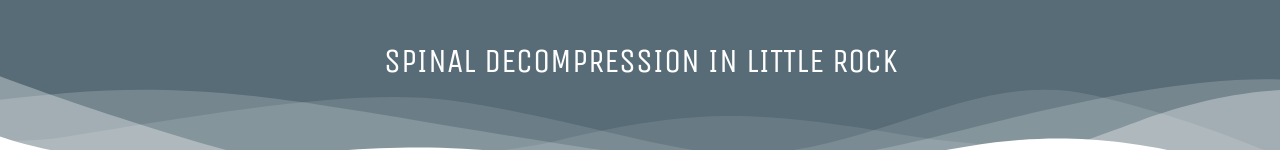Answer this question using a single word or a brief phrase:
What is the purpose of the spinal decompression therapy?

alleviate back pain